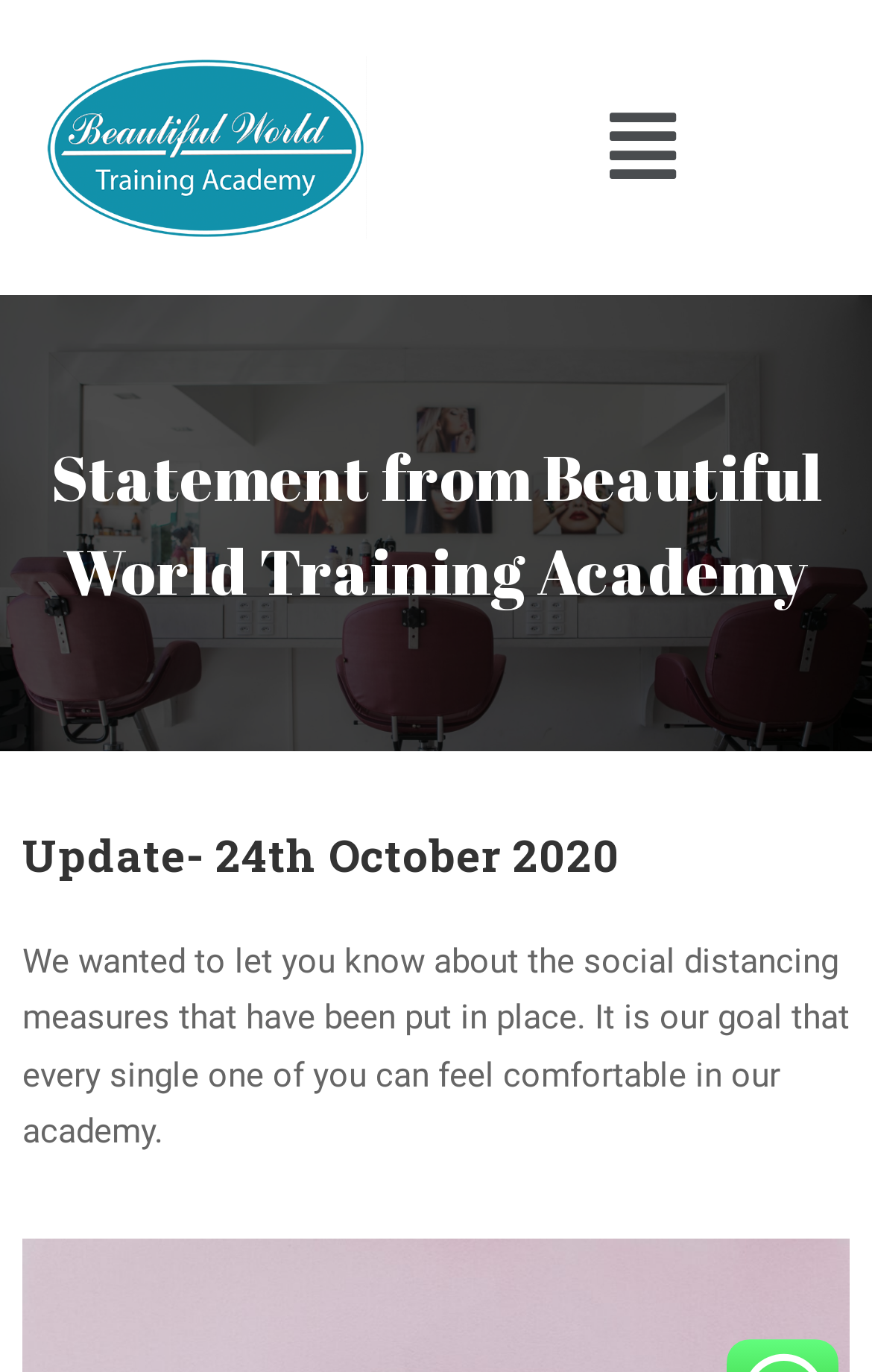Locate the bounding box coordinates for the element described below: "Menu". The coordinates must be four float values between 0 and 1, formatted as [left, top, right, bottom].

[0.668, 0.059, 0.806, 0.155]